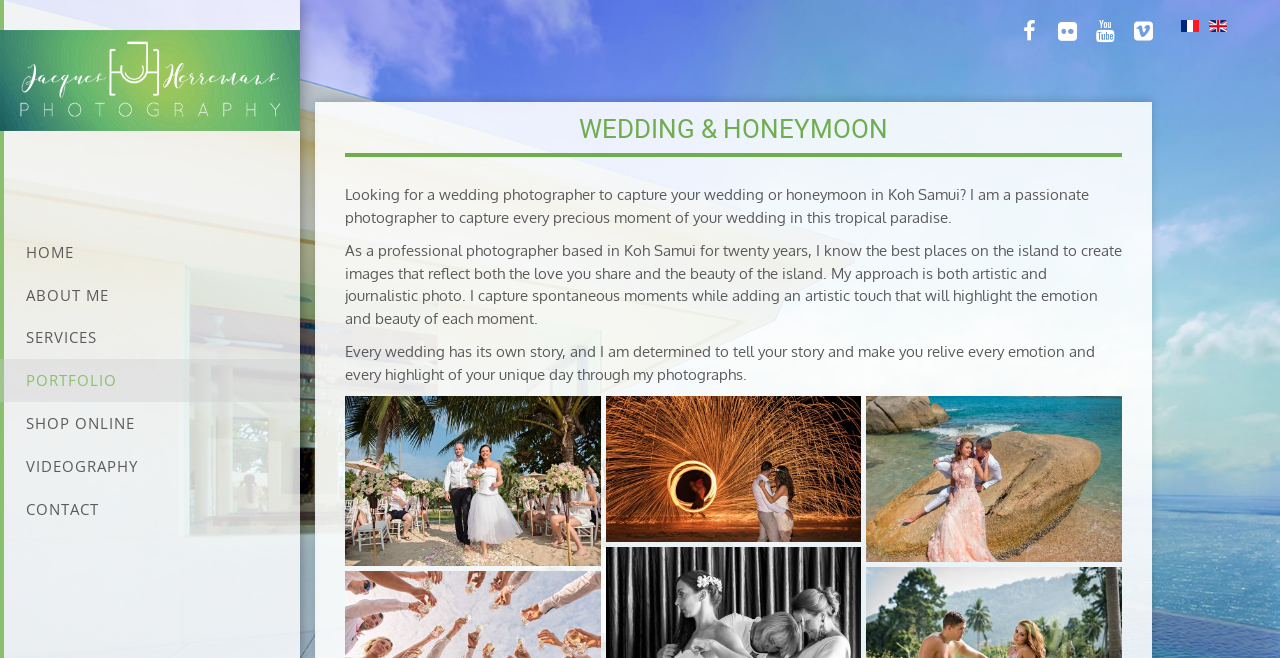What type of photographer is the author?
Look at the image and respond with a single word or a short phrase.

Wedding photographer